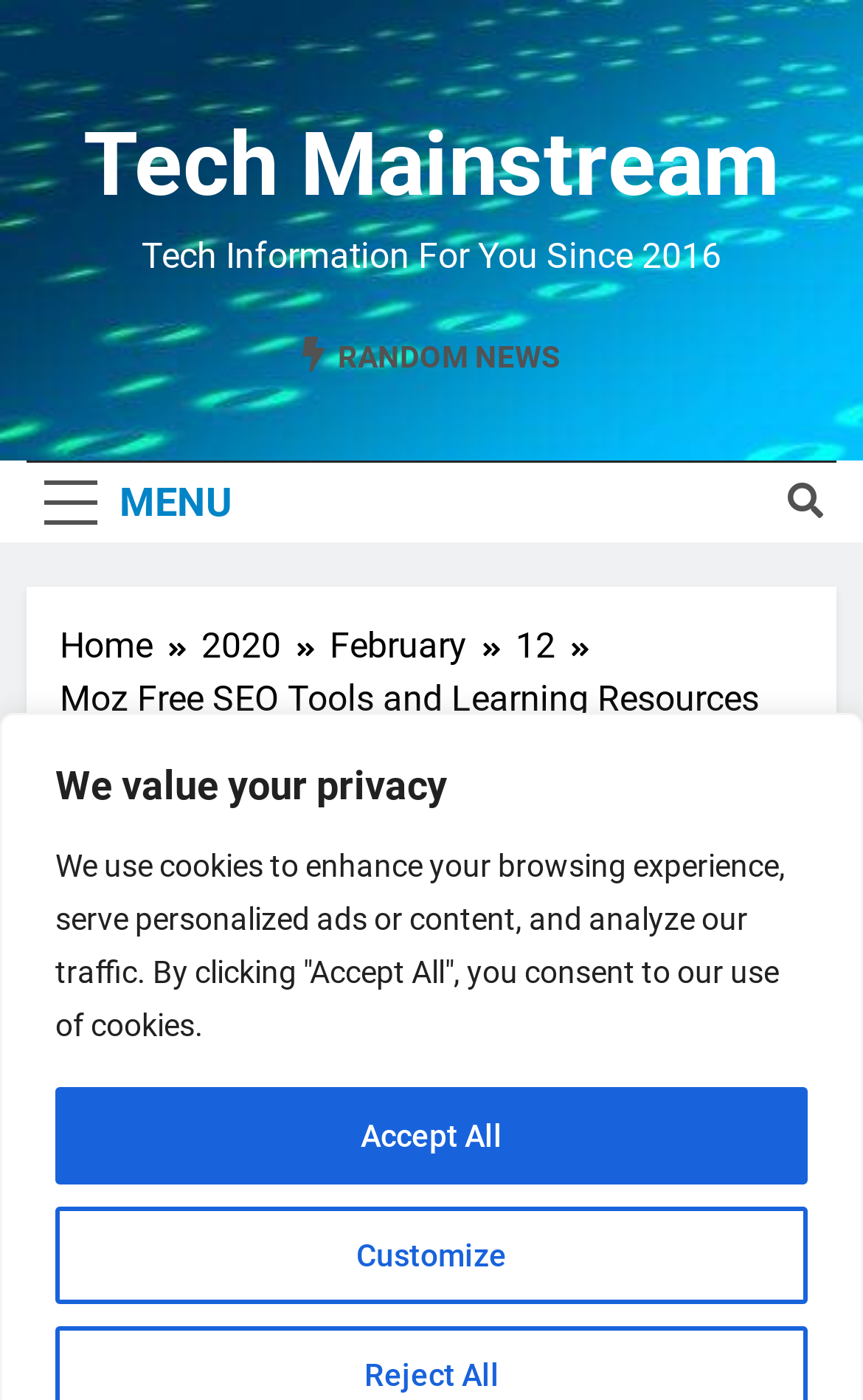Identify the bounding box coordinates necessary to click and complete the given instruction: "Read the Tech Editor article".

[0.136, 0.802, 0.308, 0.833]